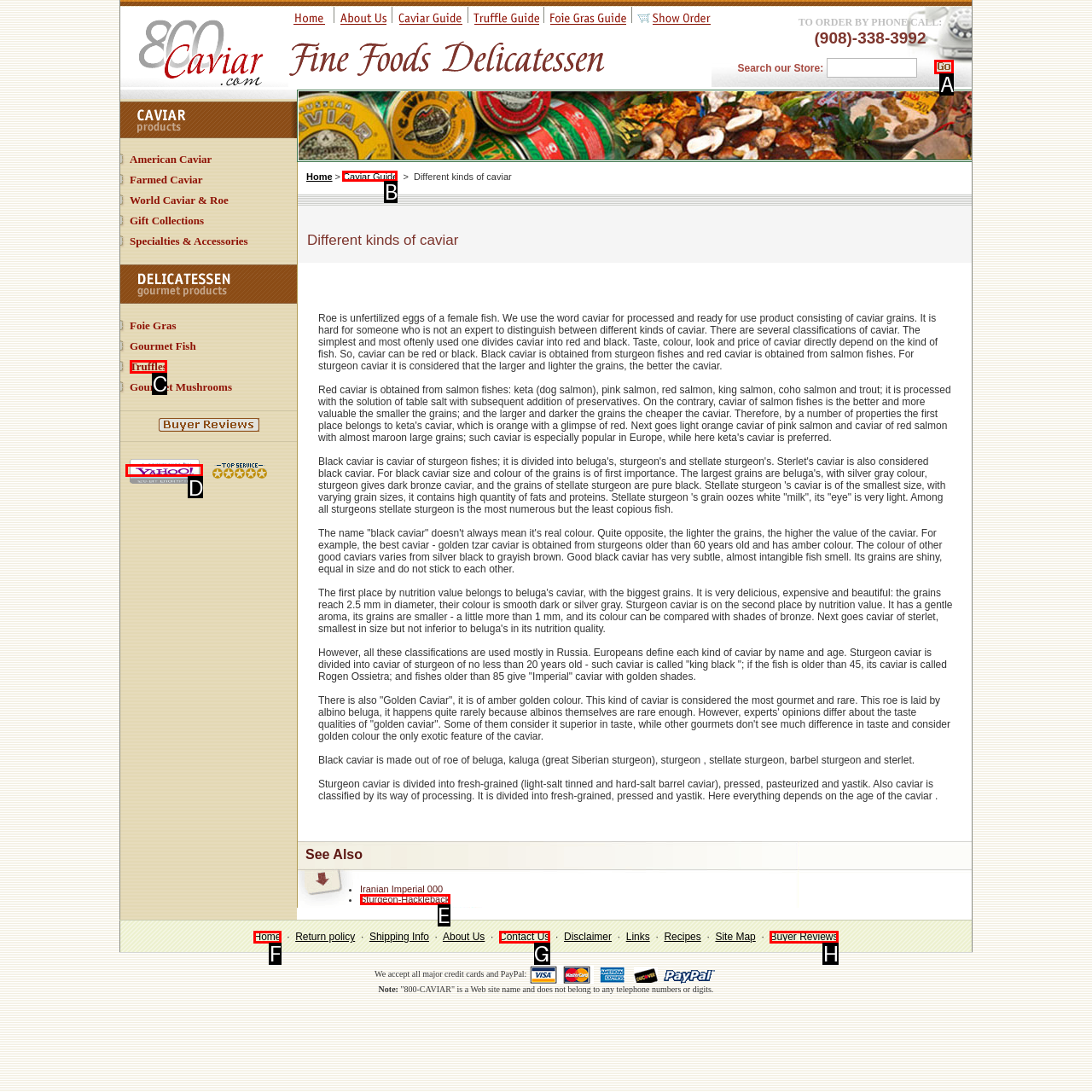Identify the HTML element to click to fulfill this task: View 'Caviar Guide'
Answer with the letter from the given choices.

B